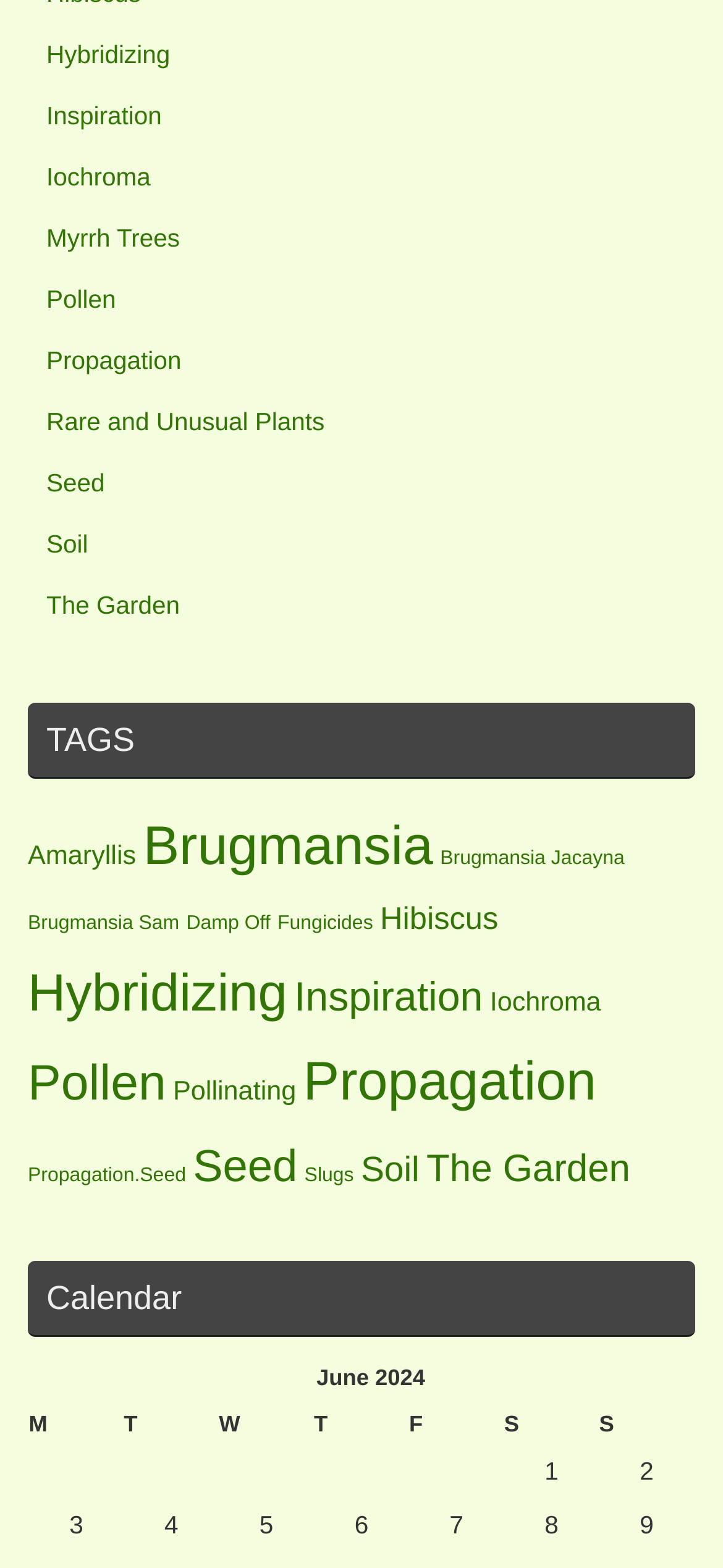Specify the bounding box coordinates of the area to click in order to execute this command: 'Click on the 'Amaryllis' tag'. The coordinates should consist of four float numbers ranging from 0 to 1, and should be formatted as [left, top, right, bottom].

[0.038, 0.537, 0.188, 0.556]